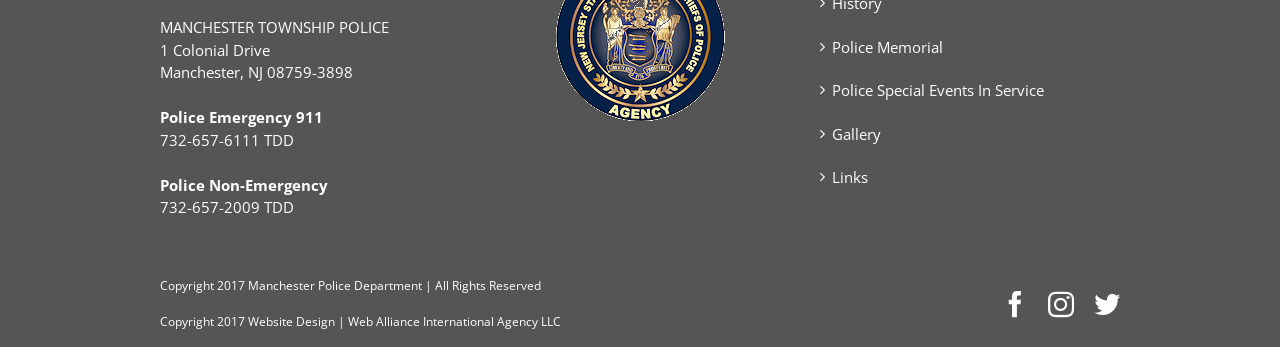Predict the bounding box of the UI element based on this description: "Police Memorial".

[0.65, 0.103, 0.867, 0.168]